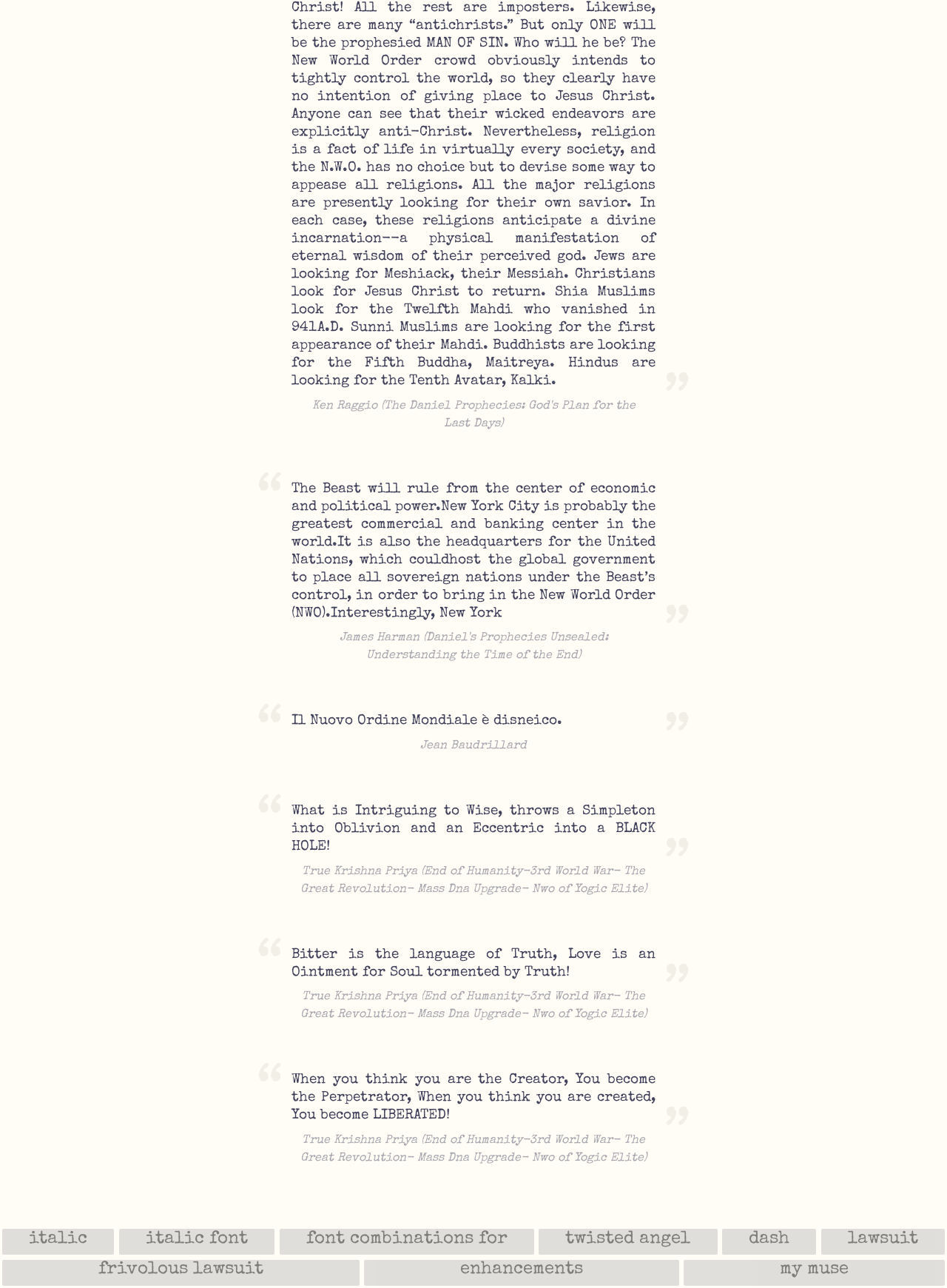Please find the bounding box coordinates (top-left x, top-left y, bottom-right x, bottom-right y) in the screenshot for the UI element described as follows: font combinations for

[0.295, 0.954, 0.564, 0.974]